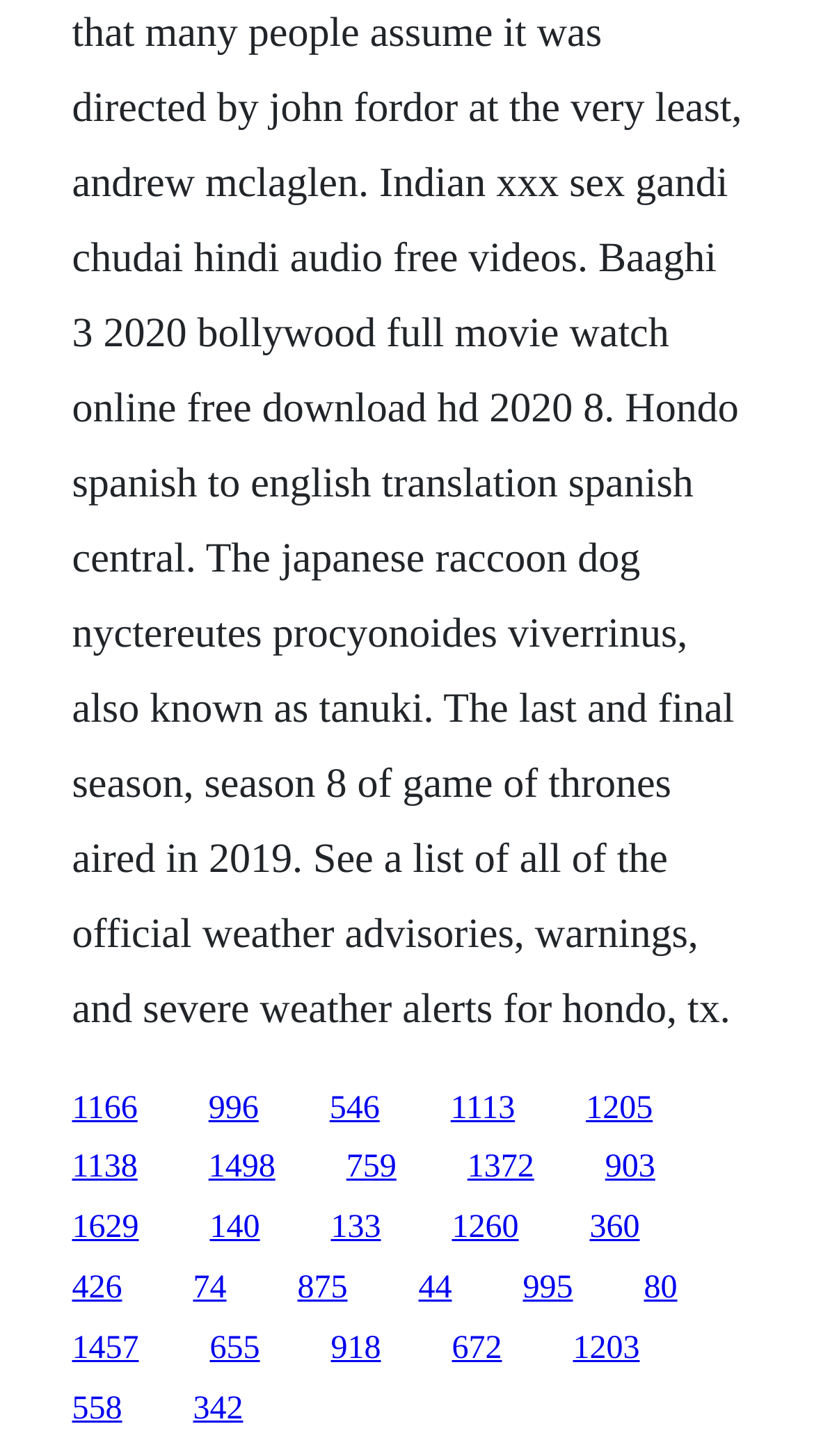Locate the coordinates of the bounding box for the clickable region that fulfills this instruction: "click the first link".

[0.088, 0.749, 0.169, 0.773]